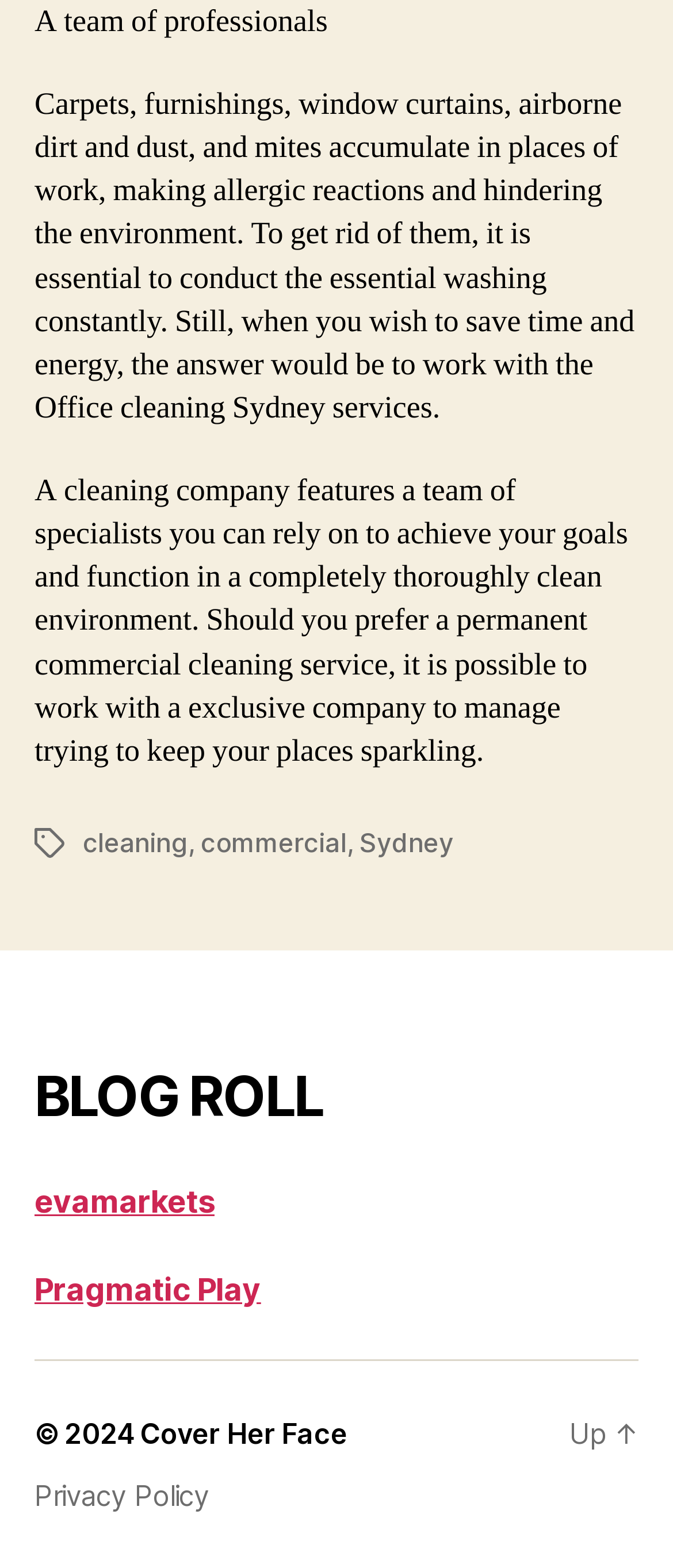Identify the bounding box coordinates for the UI element described as follows: Cover Her Face. Use the format (top-left x, top-left y, bottom-right x, bottom-right y) and ensure all values are floating point numbers between 0 and 1.

[0.208, 0.903, 0.516, 0.925]